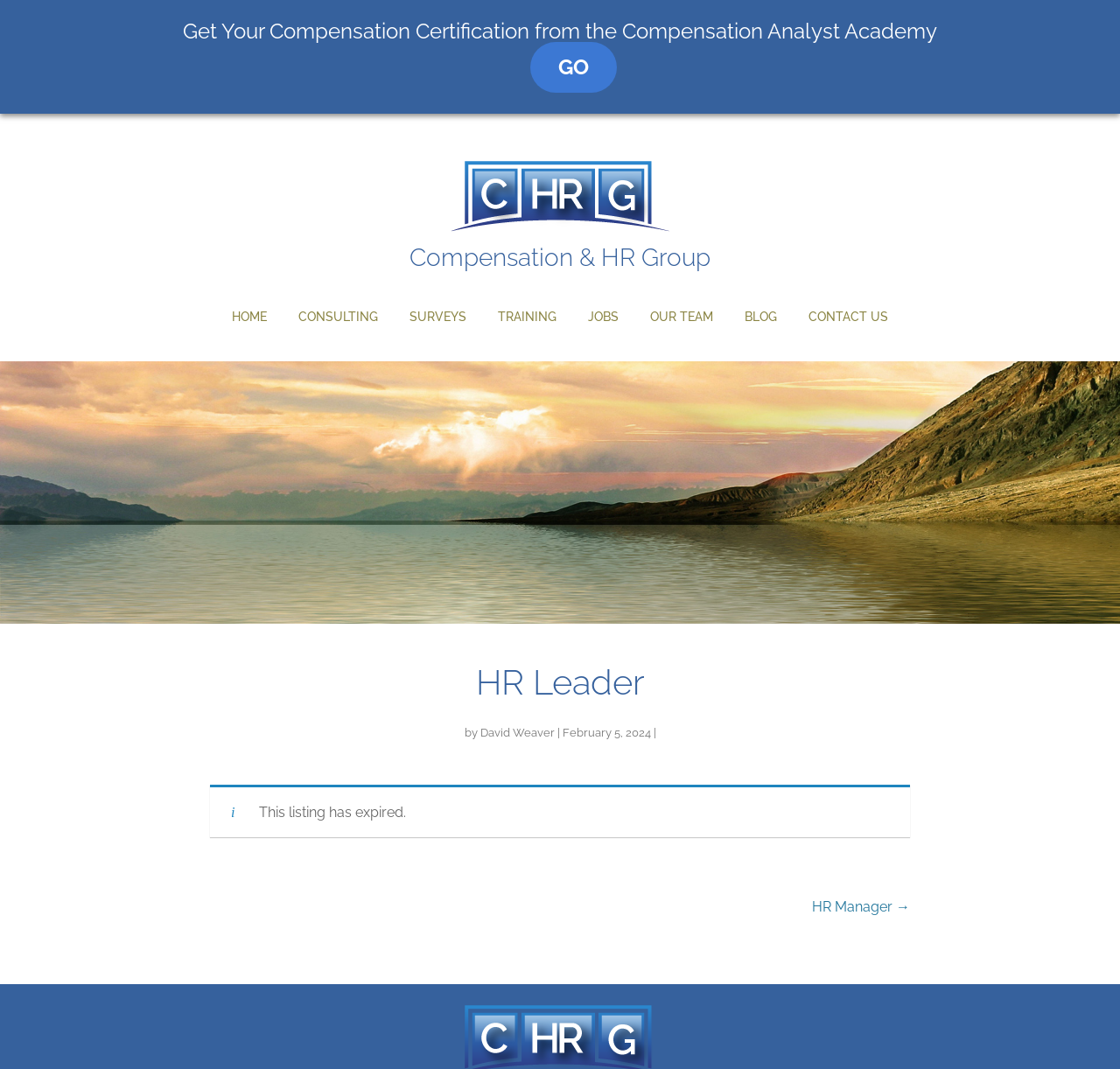Based on the element description, predict the bounding box coordinates (top-left x, top-left y, bottom-right x, bottom-right y) for the UI element in the screenshot: Post a Human Resources Job

[0.459, 0.318, 0.616, 0.369]